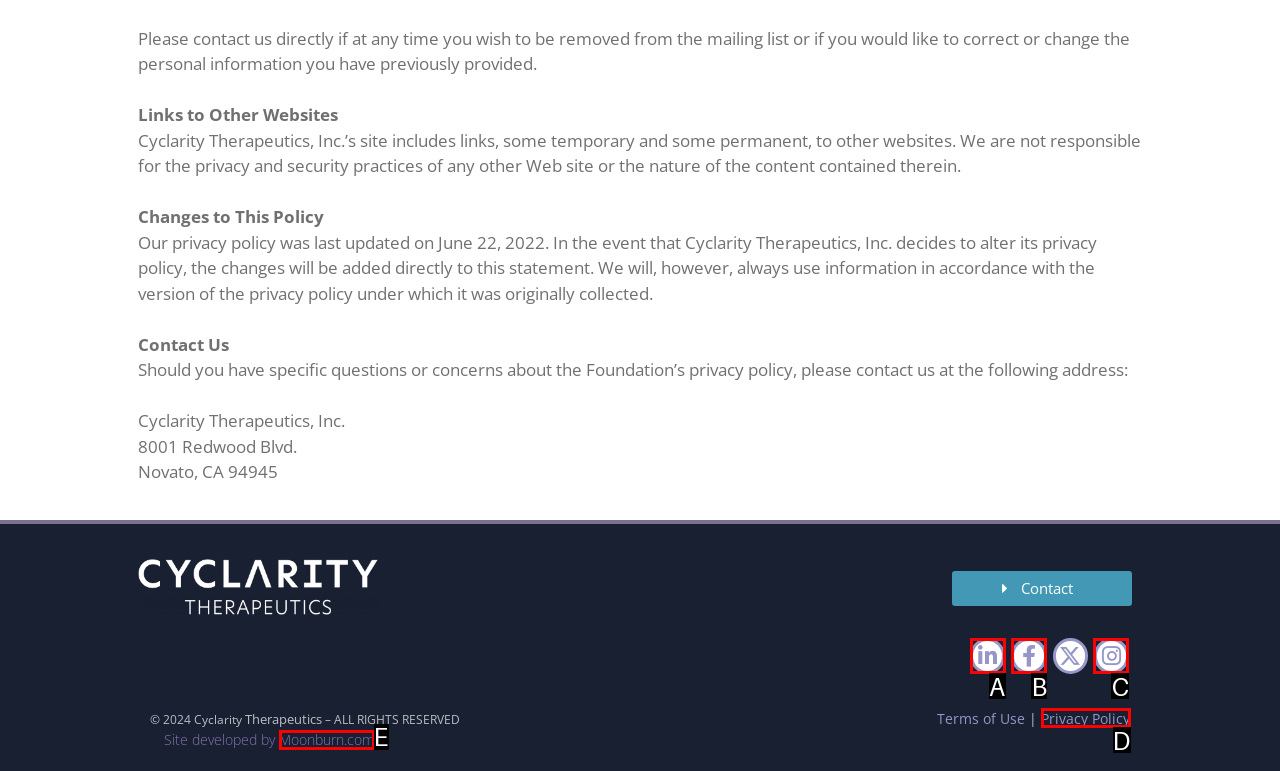Identify the HTML element that corresponds to the description: Privacy Policy Provide the letter of the matching option directly from the choices.

D